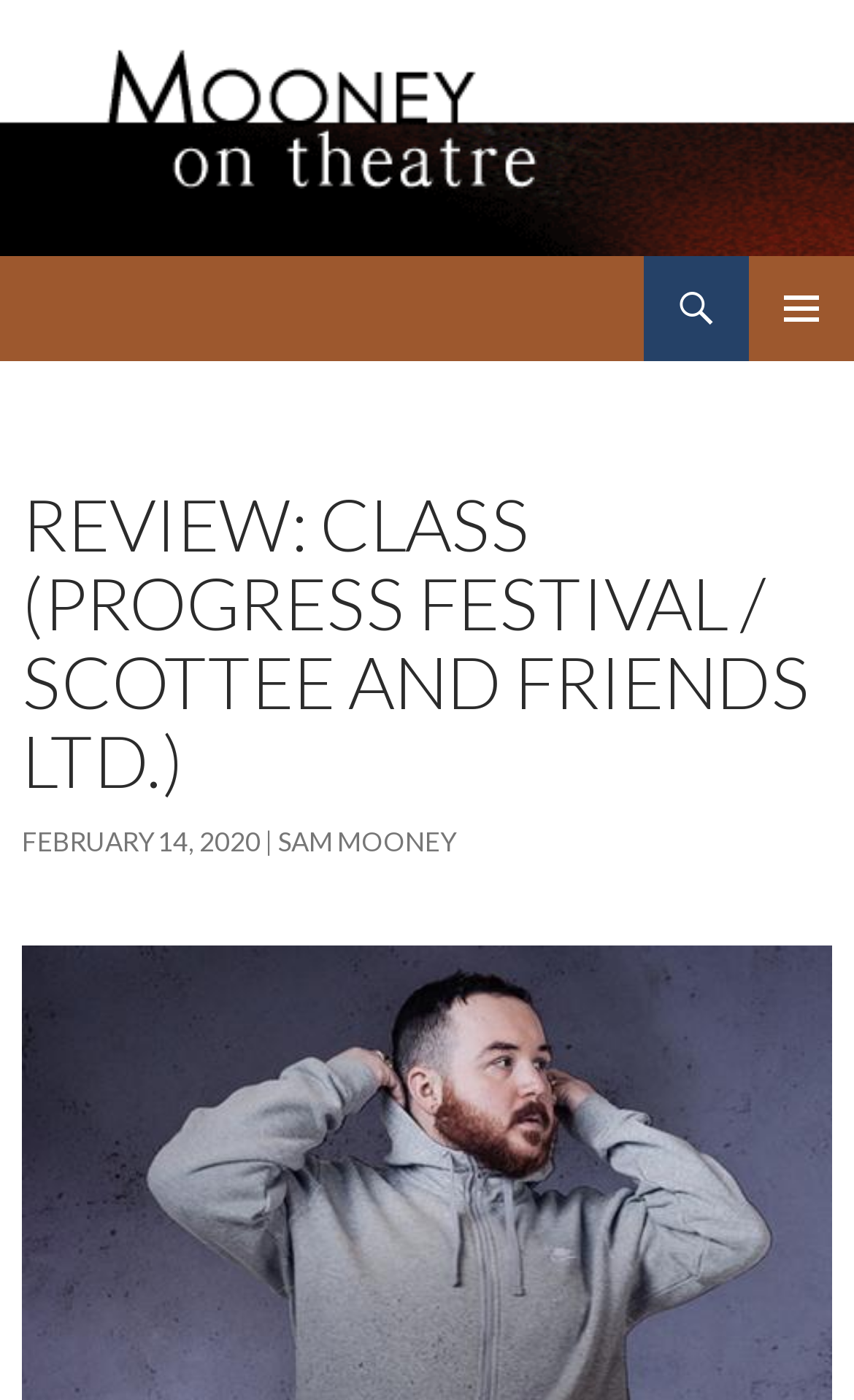Who is the author of the review?
Answer the question with a detailed explanation, including all necessary information.

I found the answer by looking at the link below the title of the review, which says 'SAM MOONEY'.